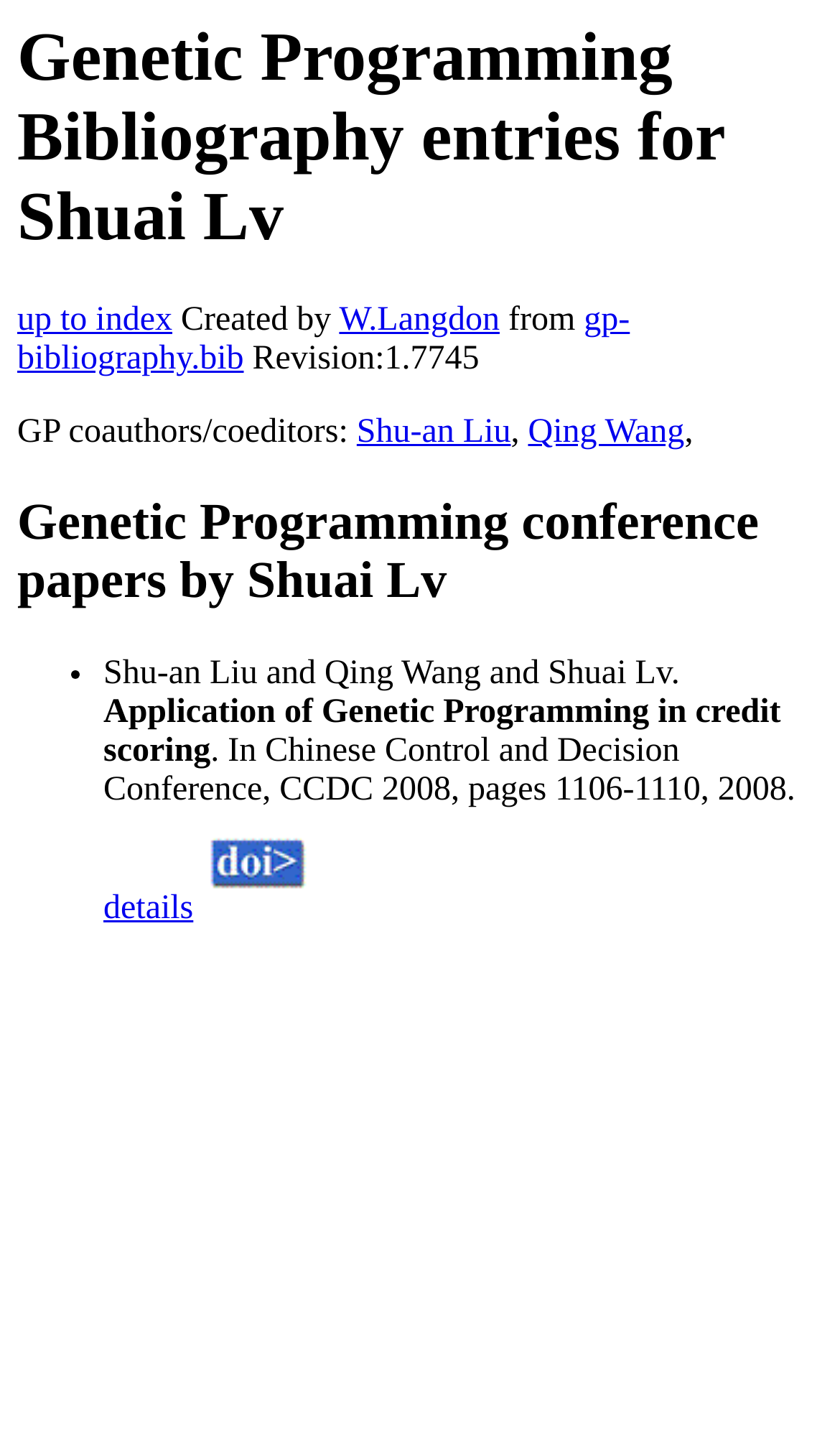Find and provide the bounding box coordinates for the UI element described with: "details".

[0.123, 0.622, 0.23, 0.648]